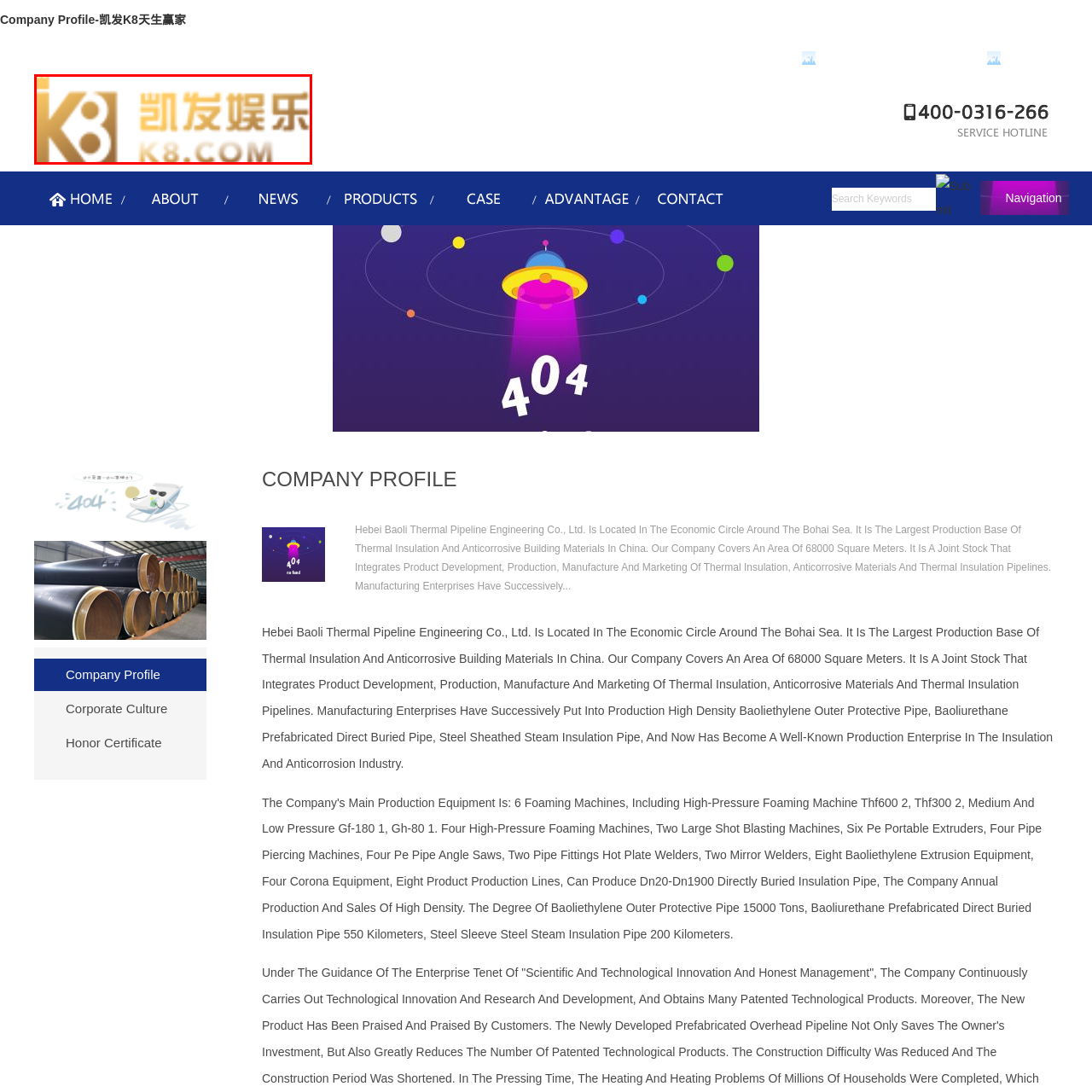Explain in detail what is happening in the image enclosed by the red border.

The image displayed represents the logo for "K8娱乐," a brand associated with gaming or entertainment, often linked to online betting or casino platforms. The logo features stylized text in both Chinese and English, reading "凯发娱乐" alongside "K8.COM." The design employs a gradient of gold hues, conveying a sense of luxury and premium quality. This image is likely used prominently across digital platforms, reflecting the brand's identity and appeal in the entertainment industry. The overall aesthetic emphasizes modernity and sophistication, aimed at attracting an audience interested in online gaming experiences.